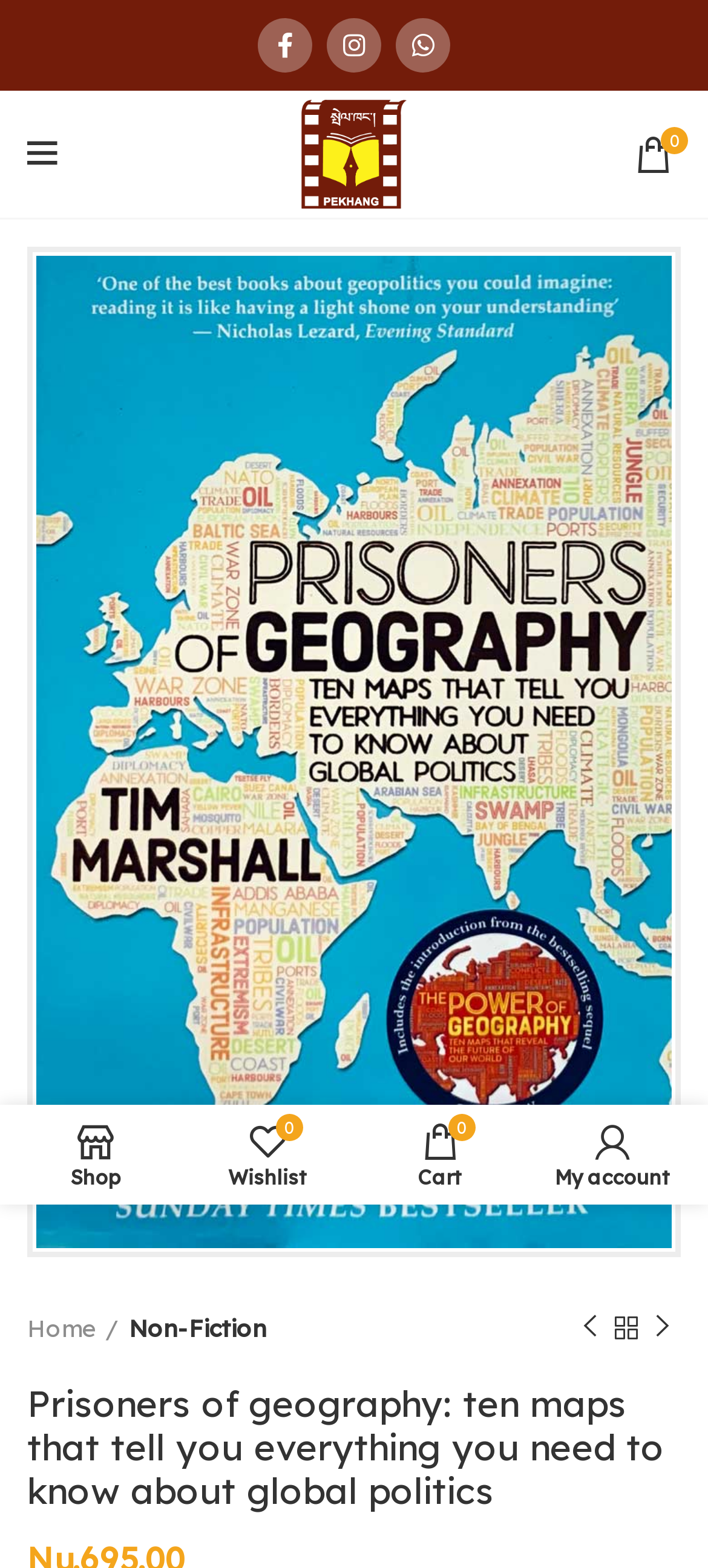How many navigation links are available?
Kindly offer a comprehensive and detailed response to the question.

I counted the number of navigation links available on the webpage, which are 'Home/', 'Non-Fiction', 'Previous product', 'Next product', and 'Shop'.